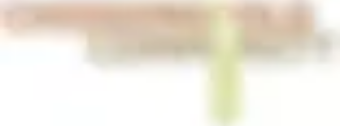Generate a detailed caption for the image.

The image features a design element related to Angela Thompson Yoga. It includes a soft color palette that conveys a calming atmosphere, perfect for a wellness or yoga practice. Accompanying text suggests contact information, indicating a welcoming invitation for potential clients or participants to reach out. The elements are artistically arranged, enhancing the overall visual appeal and creating a sense of tranquility and accessibility. This suggests an emphasis on community and connection, inviting individuals to join in yoga sessions or seek further engagement with Angela Thompson's offerings.